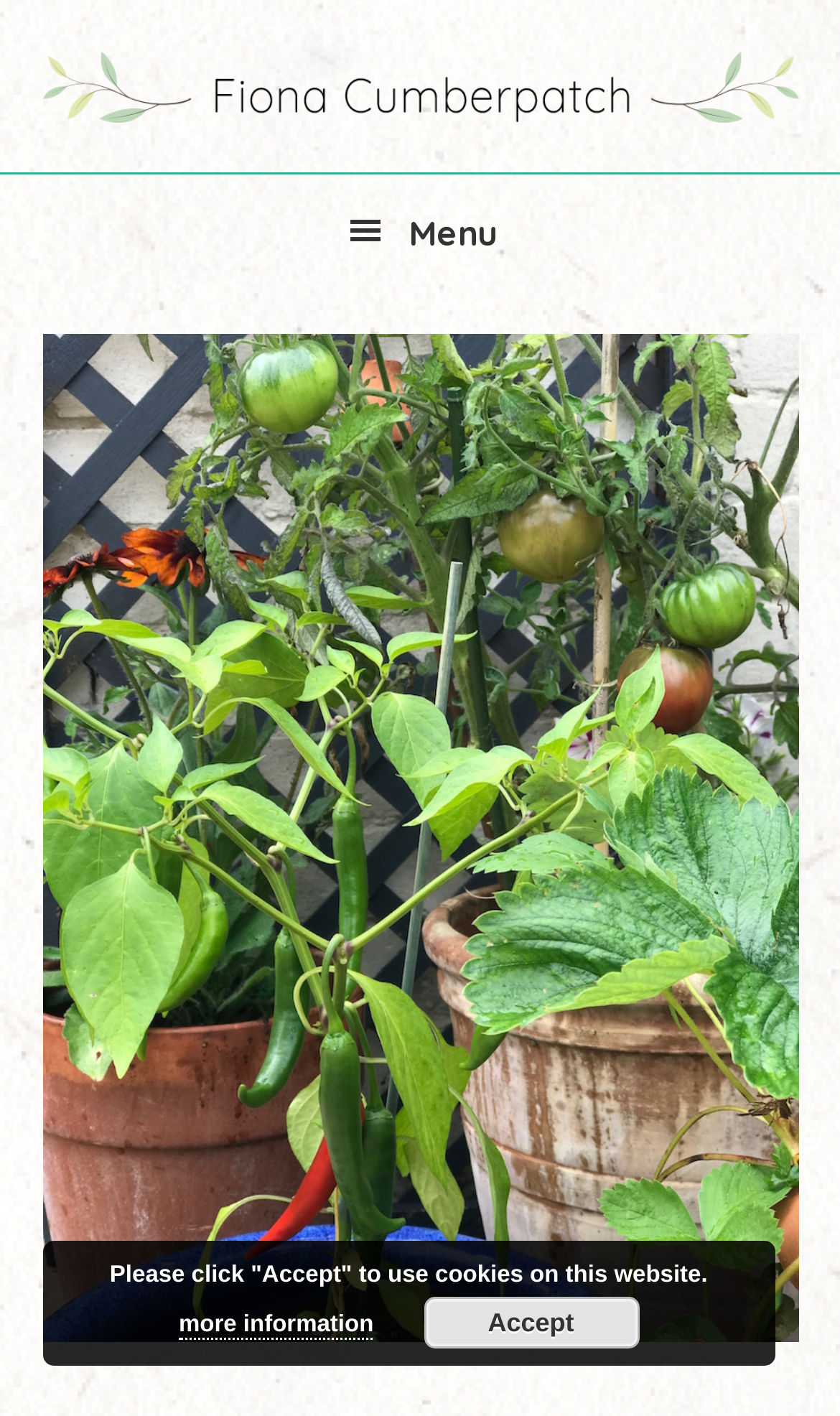Write an elaborate caption that captures the essence of the webpage.

The webpage is titled "Set fair for September". At the top left corner, there are two links, "Skip to primary navigation" and "Skip to content", placed side by side. Below these links, a button with a menu icon is located, spanning the entire width of the page. 

On the top section of the page, a link "Fiona Cumberpatch" is prominently displayed, taking up most of the width. 

Towards the bottom of the page, a notification message is displayed, stating "Please click "Accept" to use cookies on this website." This message is accompanied by a "more information" link on its right side and an "Accept" button on its far right side.